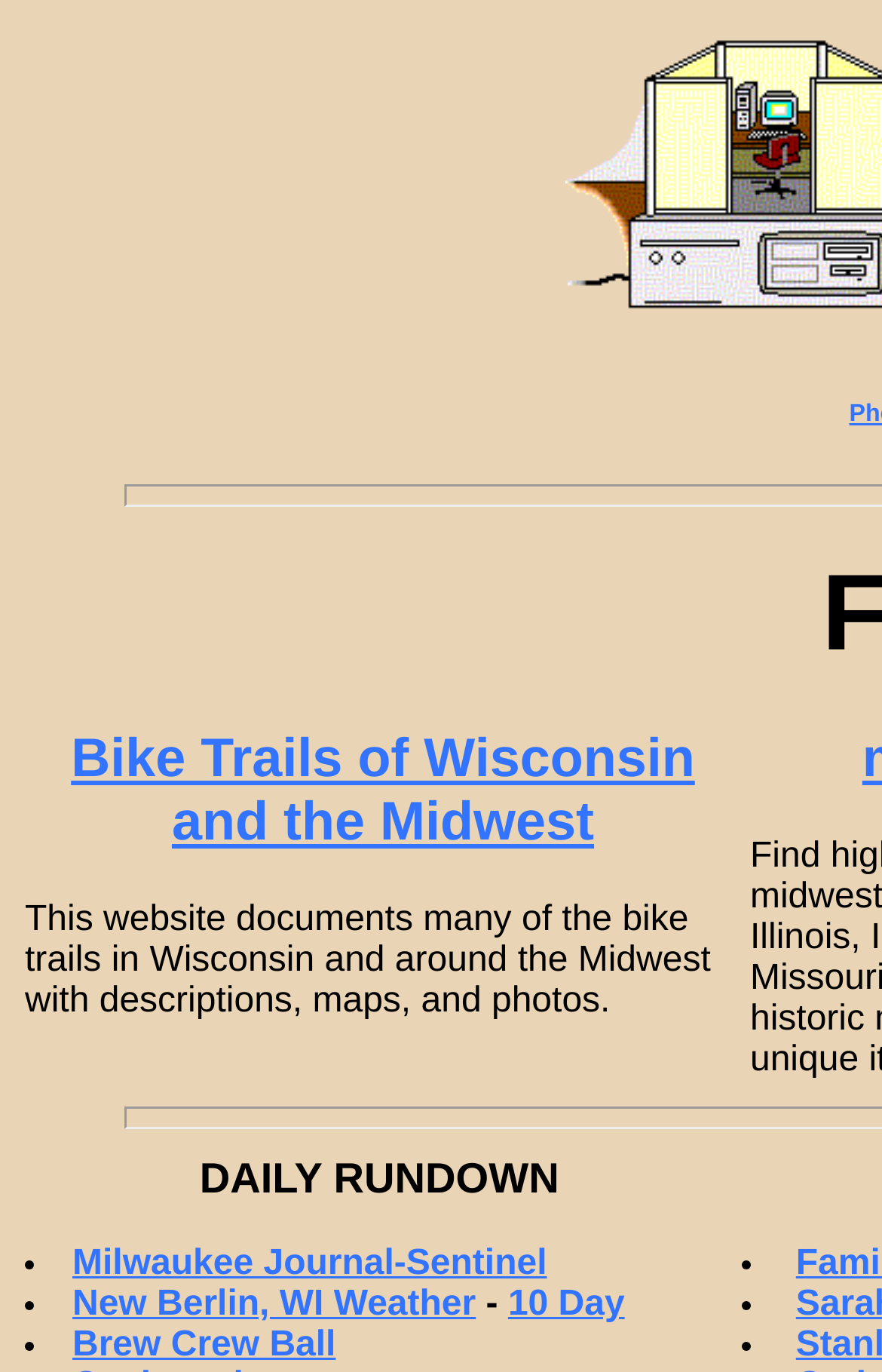Provide the bounding box coordinates in the format (top-left x, top-left y, bottom-right x, bottom-right y). All values are floating point numbers between 0 and 1. Determine the bounding box coordinate of the UI element described as: Brew Crew Ball

[0.082, 0.967, 0.381, 0.995]